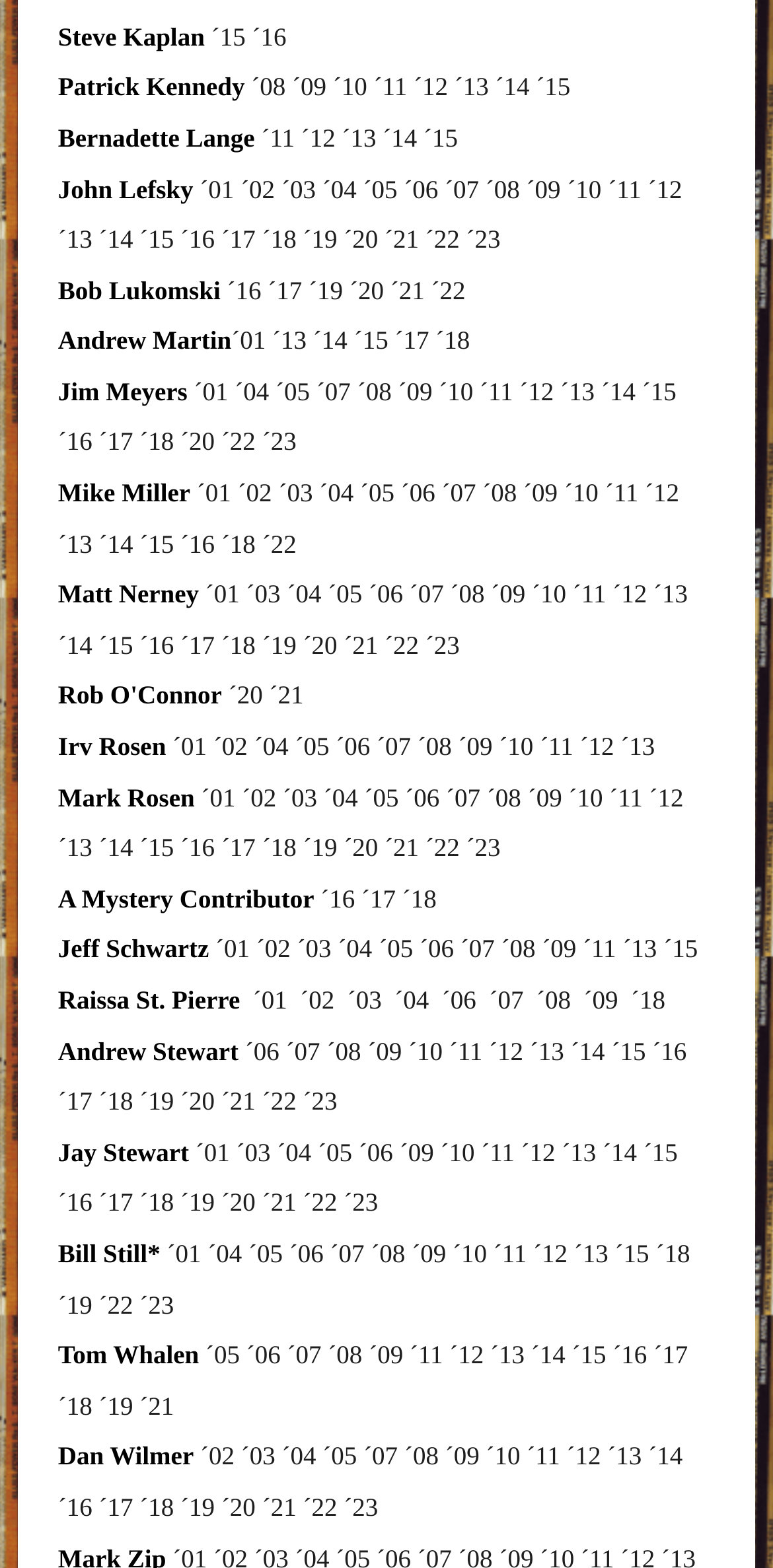Locate the bounding box coordinates of the element you need to click to accomplish the task described by this instruction: "Go to page 15".

[0.693, 0.046, 0.738, 0.065]